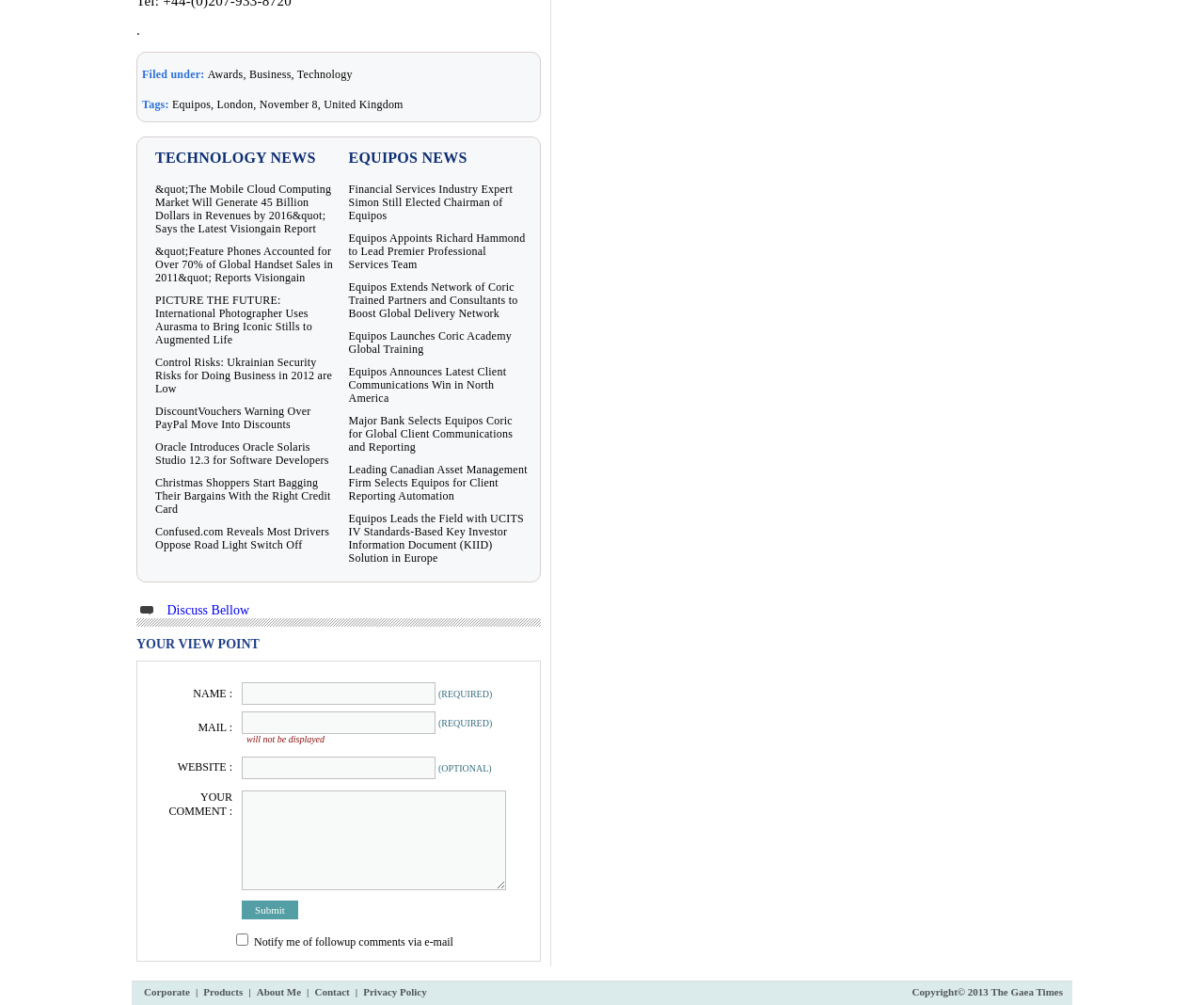Highlight the bounding box coordinates of the region I should click on to meet the following instruction: "Click on the 'TECHNOLOGY NEWS' link".

[0.129, 0.149, 0.262, 0.165]